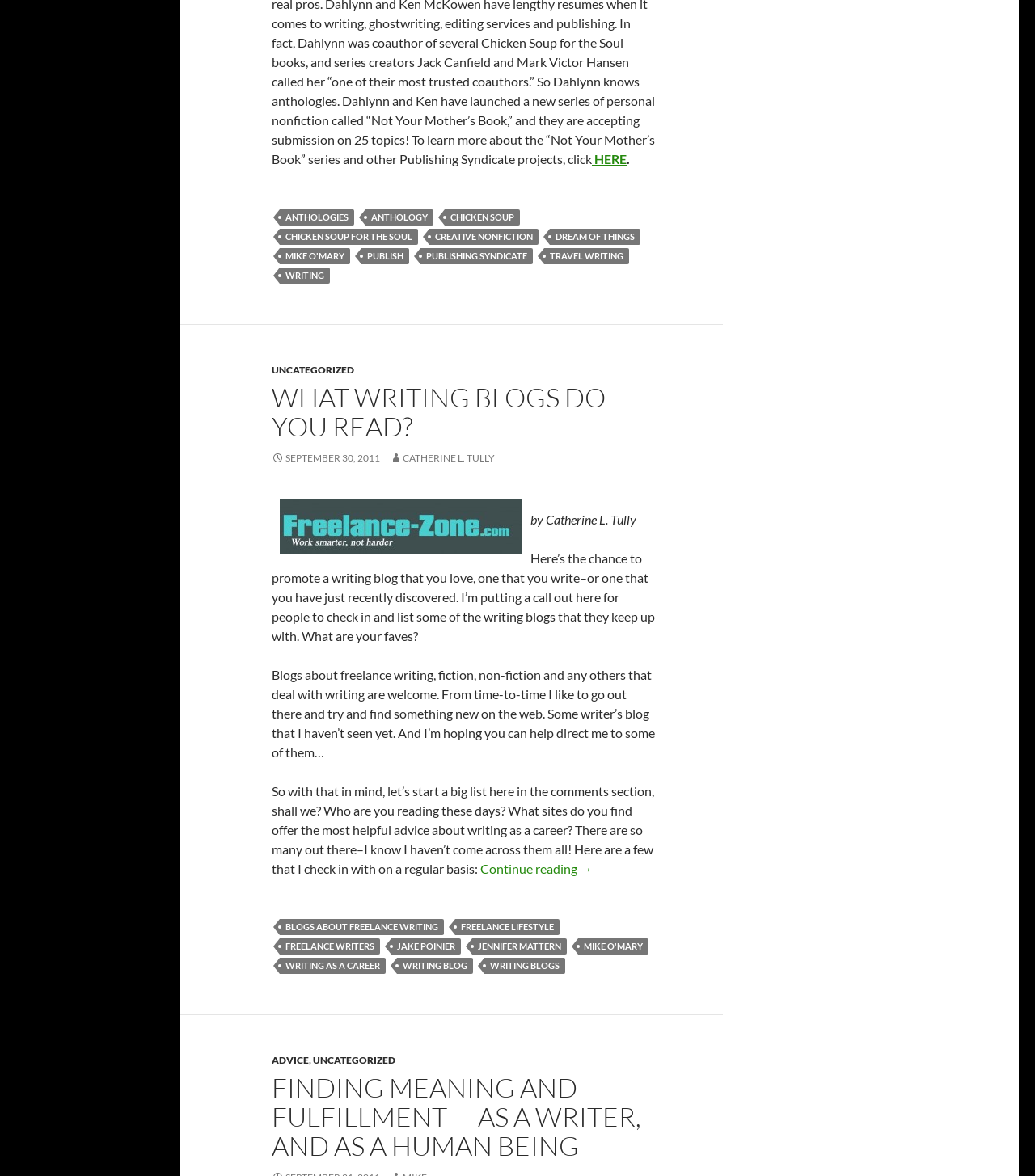Locate the bounding box coordinates of the clickable part needed for the task: "Search for products".

None